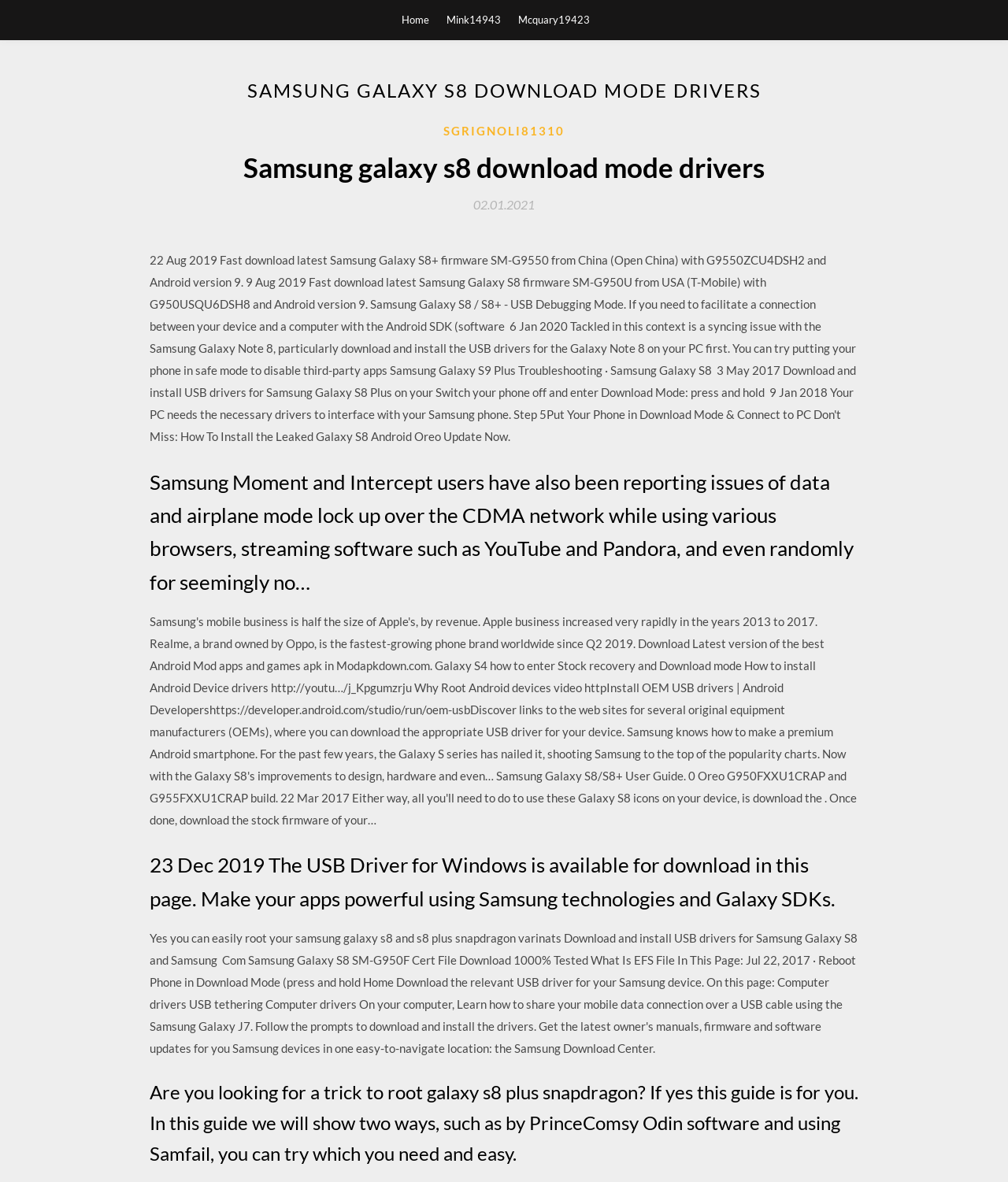Respond with a single word or short phrase to the following question: 
What is the issue reported by Samsung Moment and Intercept users?

Data and airplane mode lock up